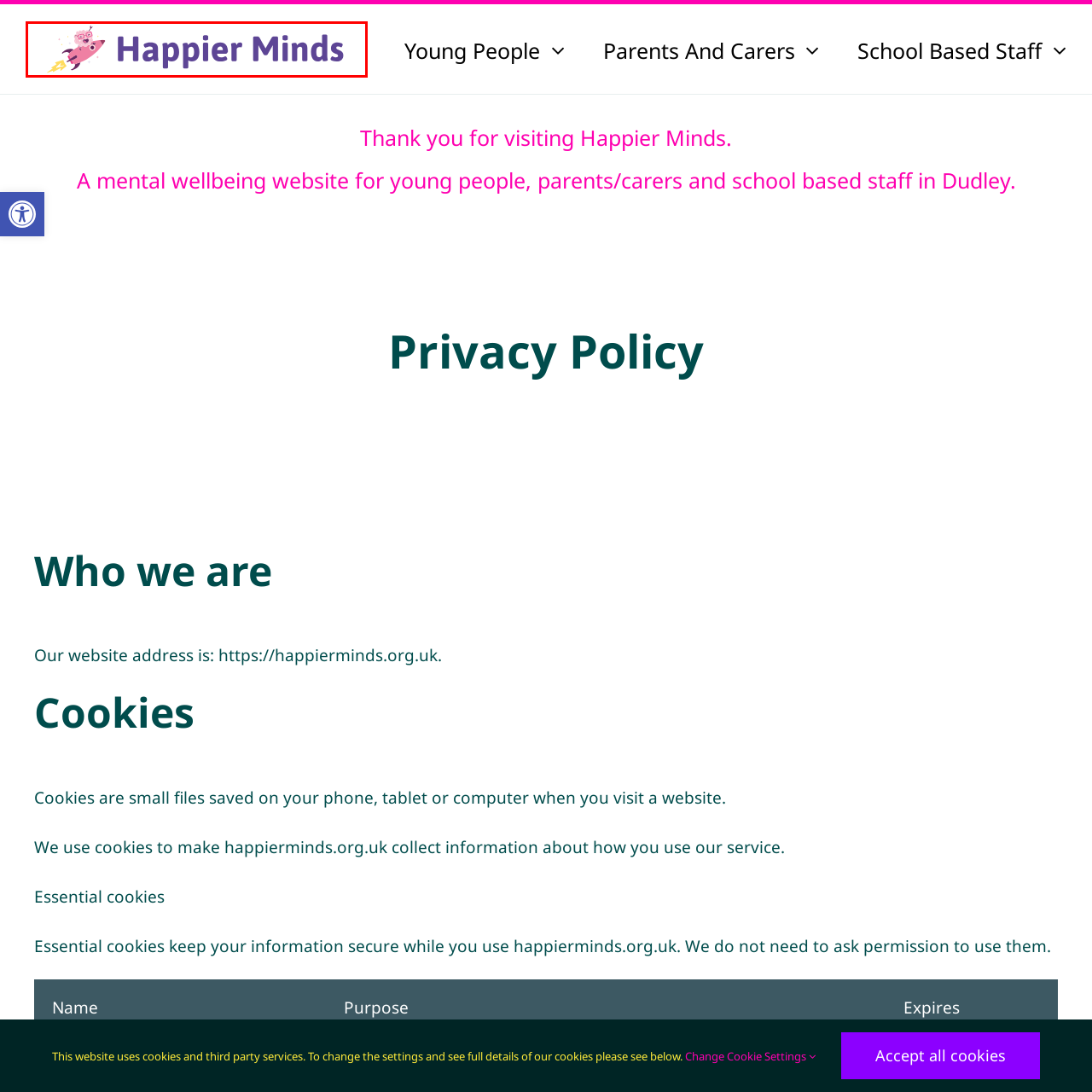Examine the picture highlighted with a red border, What is the color of the font used for the text 'Happier Minds'? Please respond with a single word or phrase.

Purple